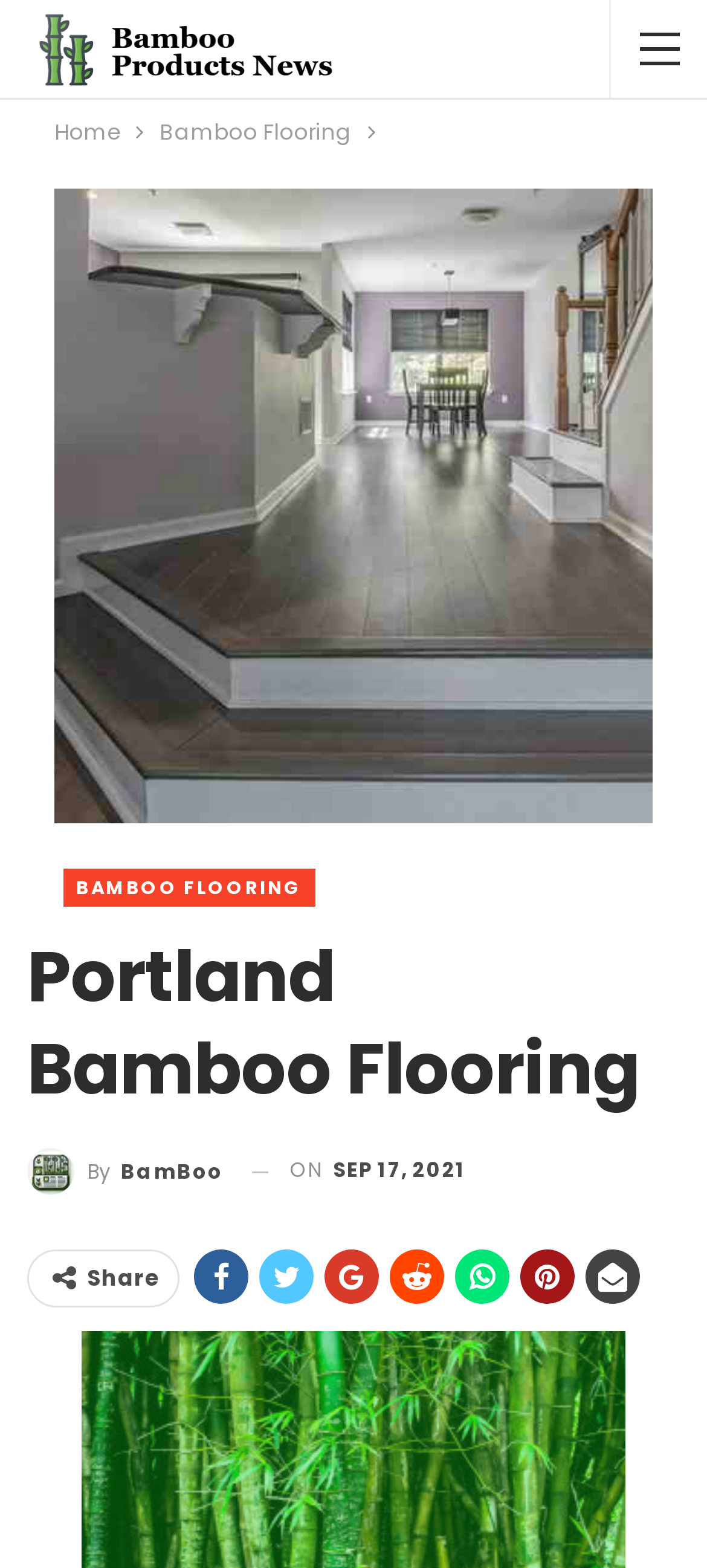How many social media sharing links are available?
Kindly offer a comprehensive and detailed response to the question.

The webpage contains six social media sharing links, represented by icons, including '', '', '', '', '', and ''.